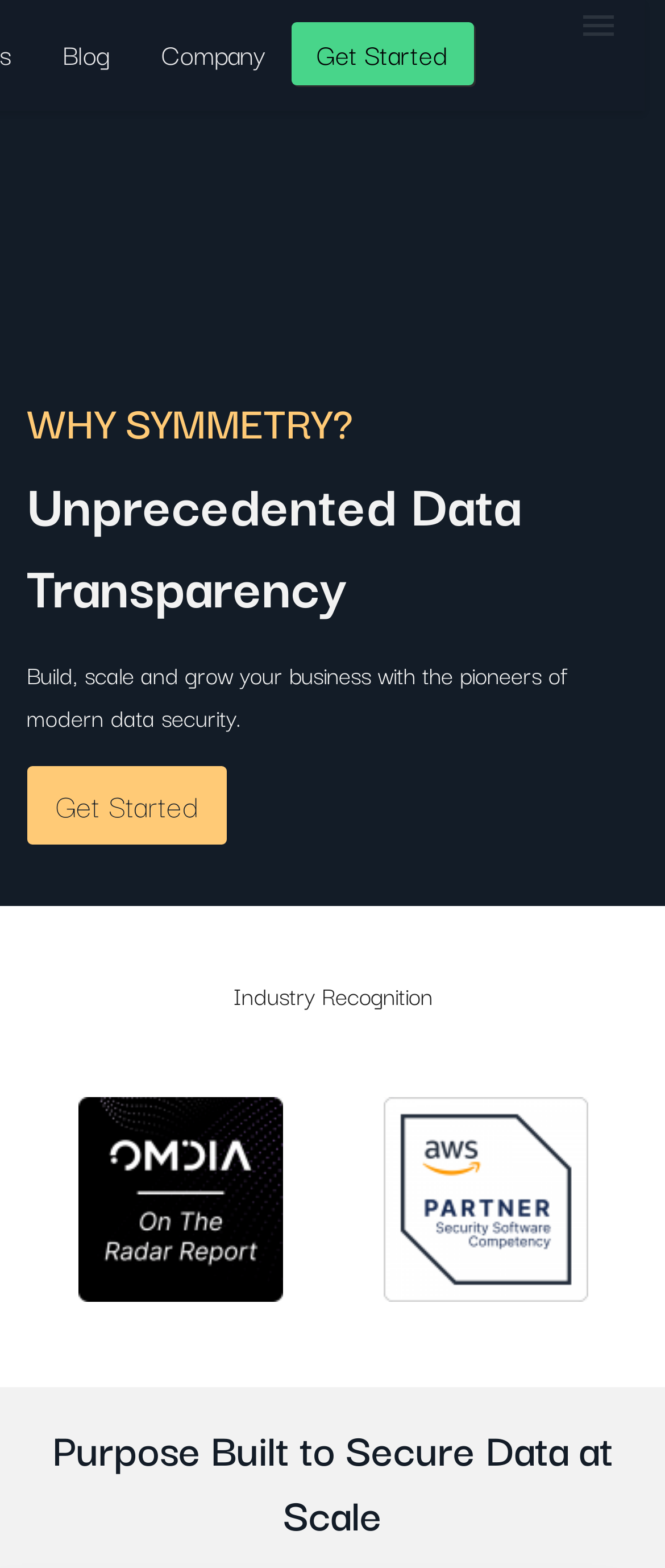How many images are in the slider?
Using the image as a reference, give a one-word or short phrase answer.

2